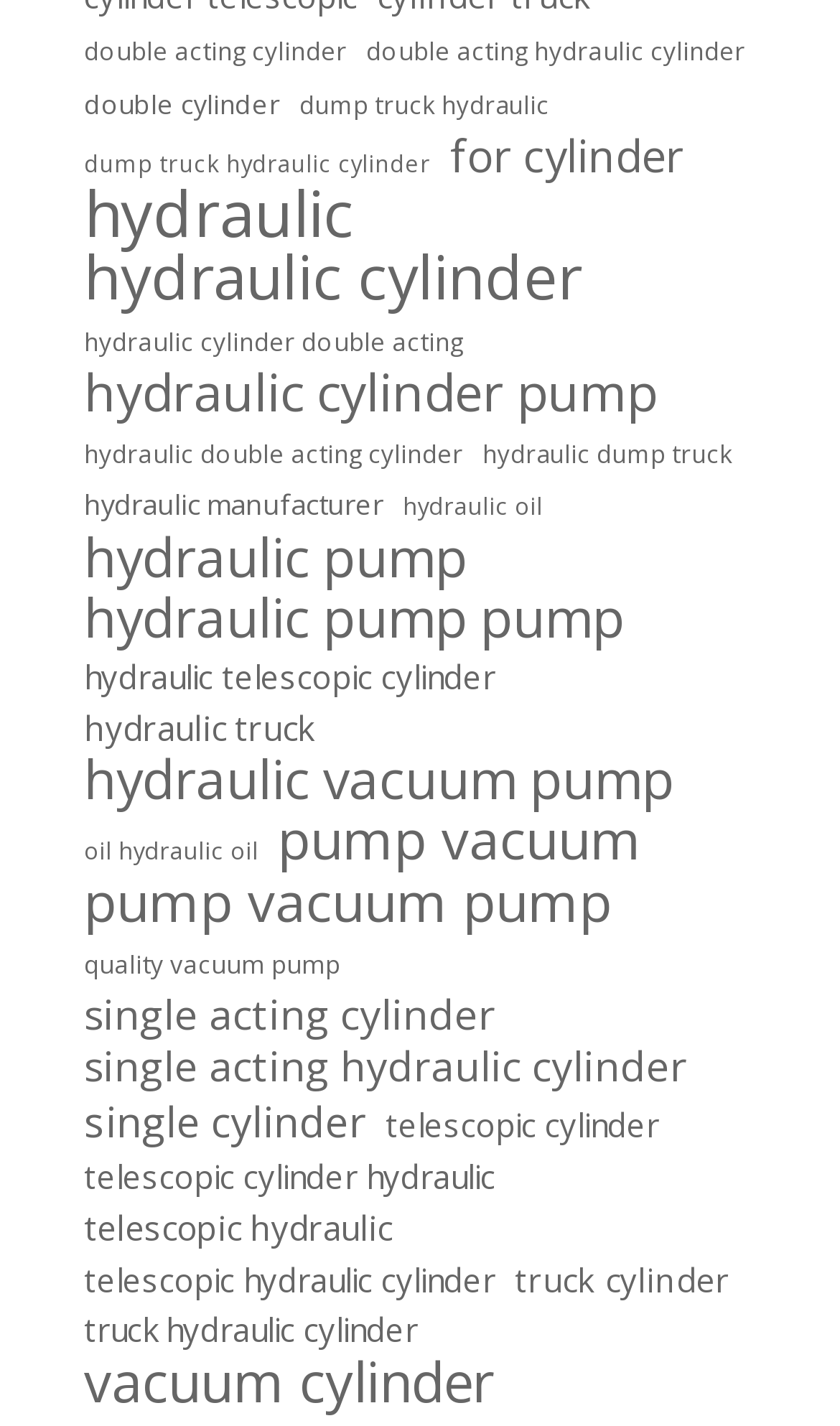Please identify the bounding box coordinates of the element's region that I should click in order to complete the following instruction: "browse single acting hydraulic cylinder". The bounding box coordinates consist of four float numbers between 0 and 1, i.e., [left, top, right, bottom].

[0.1, 0.732, 0.818, 0.768]